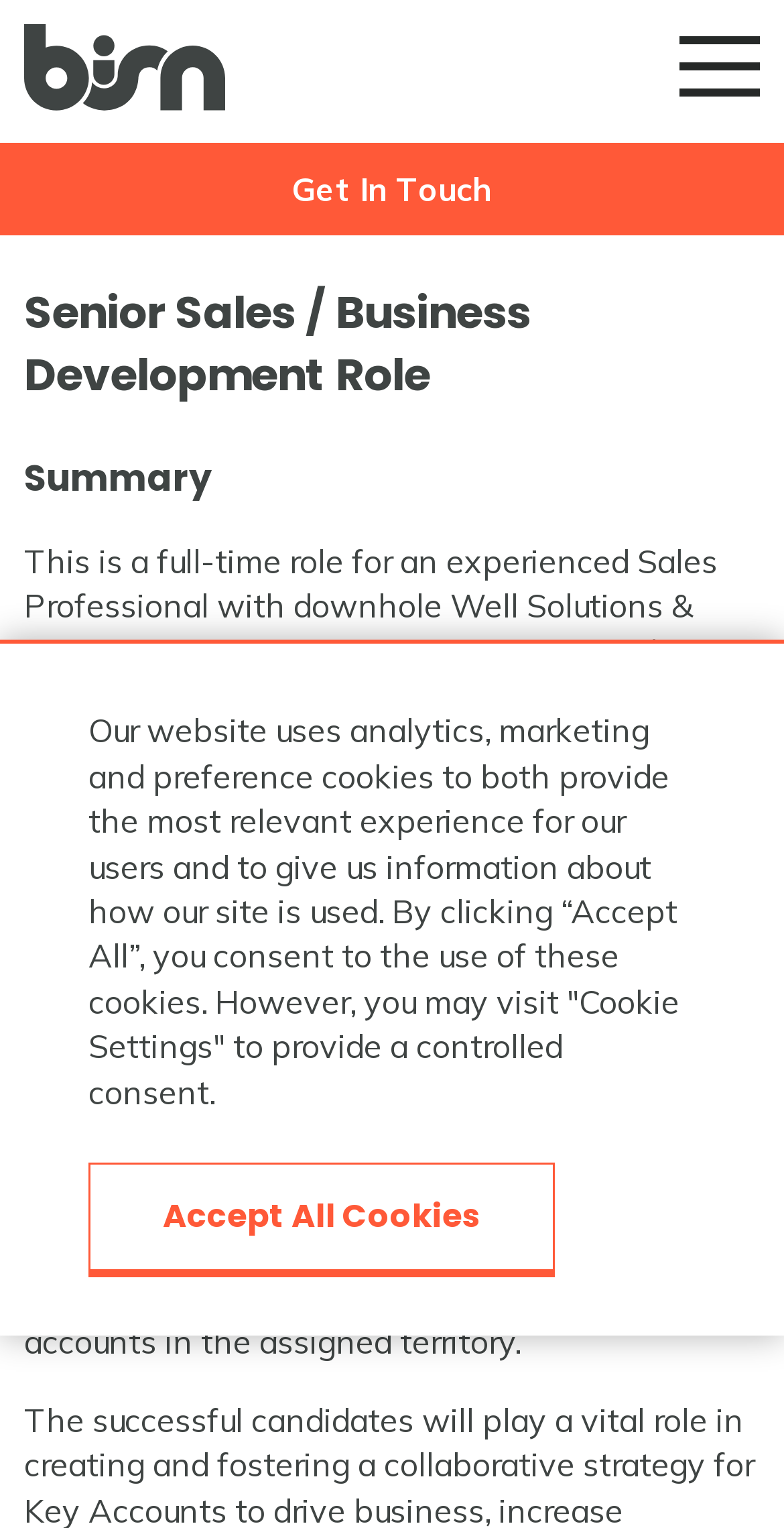What is the primary goal of this position?
Respond to the question with a single word or phrase according to the image.

identify, manage, and close new opportunities